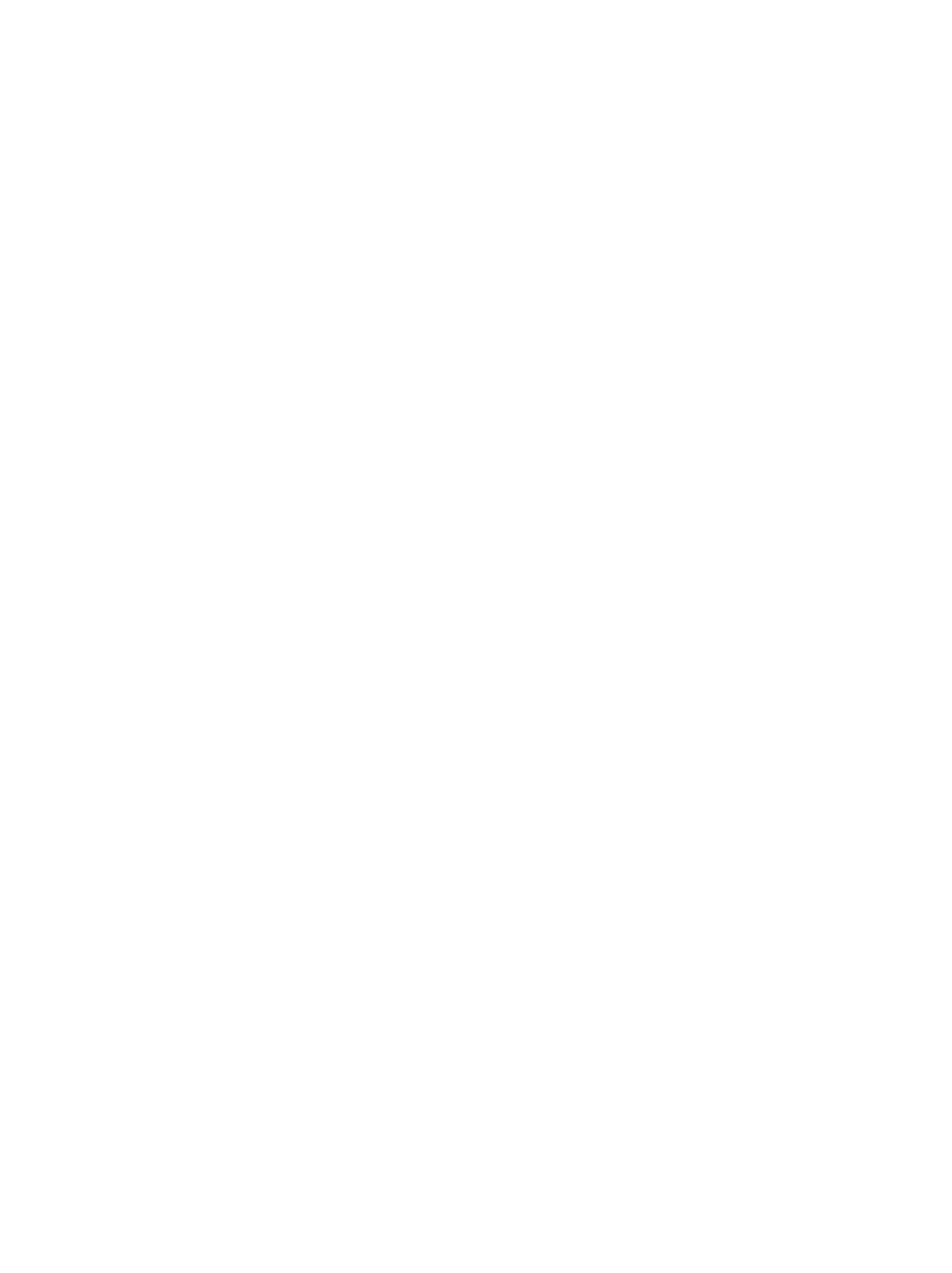Please provide a comprehensive answer to the question based on the screenshot: How many social media links are there?

I counted the number of social media links at the top of the webpage, which are Facebook, Instagram, Pinterest, and Tiktok.